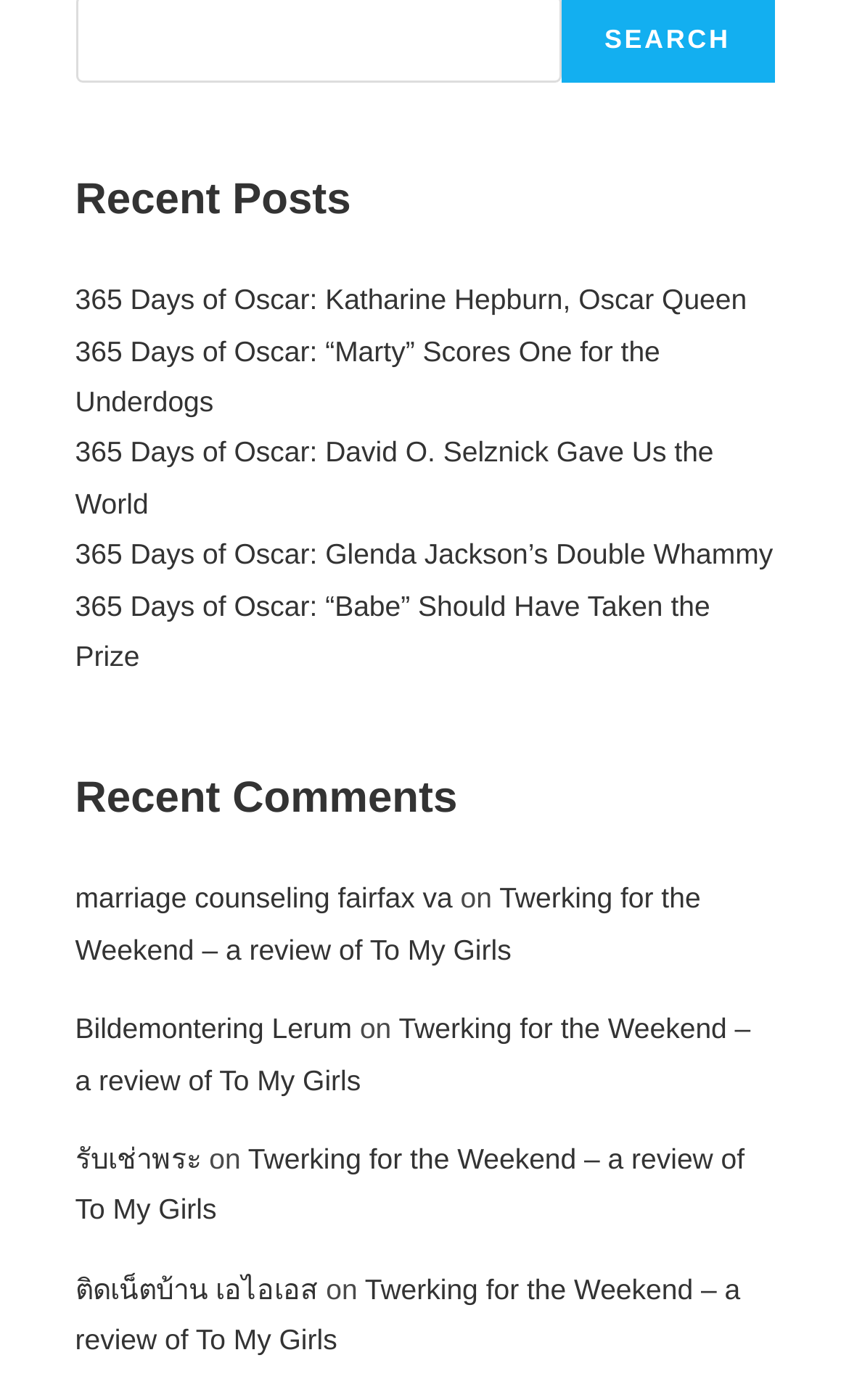How many recent posts are listed?
Provide a detailed answer to the question using information from the image.

I counted the number of links with titles starting with '365 Days of Oscar' which are listed under the 'Recent Posts' heading.